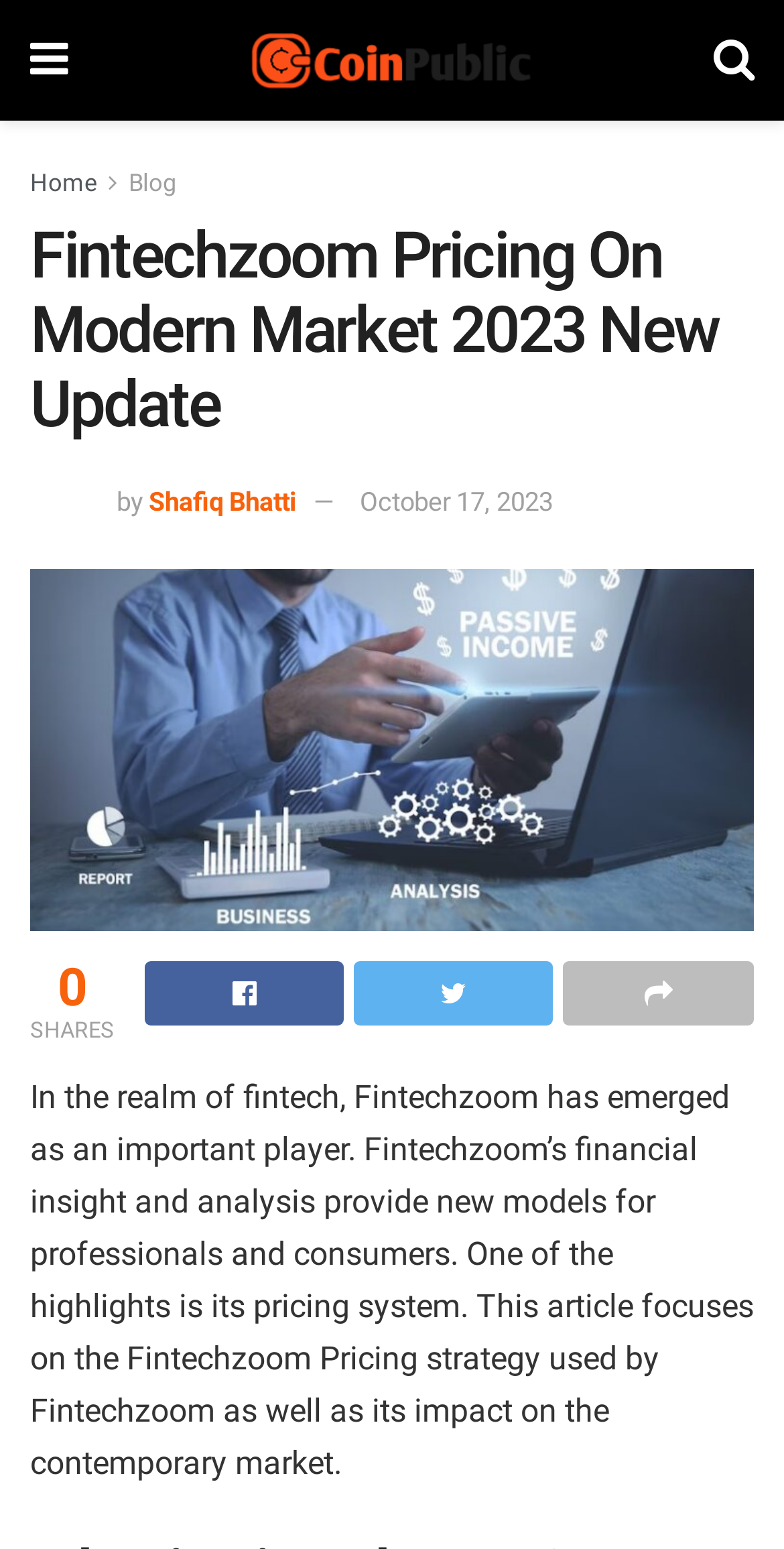Extract the main title from the webpage and generate its text.

Fintechzoom Pricing On Modern Market 2023 New Update